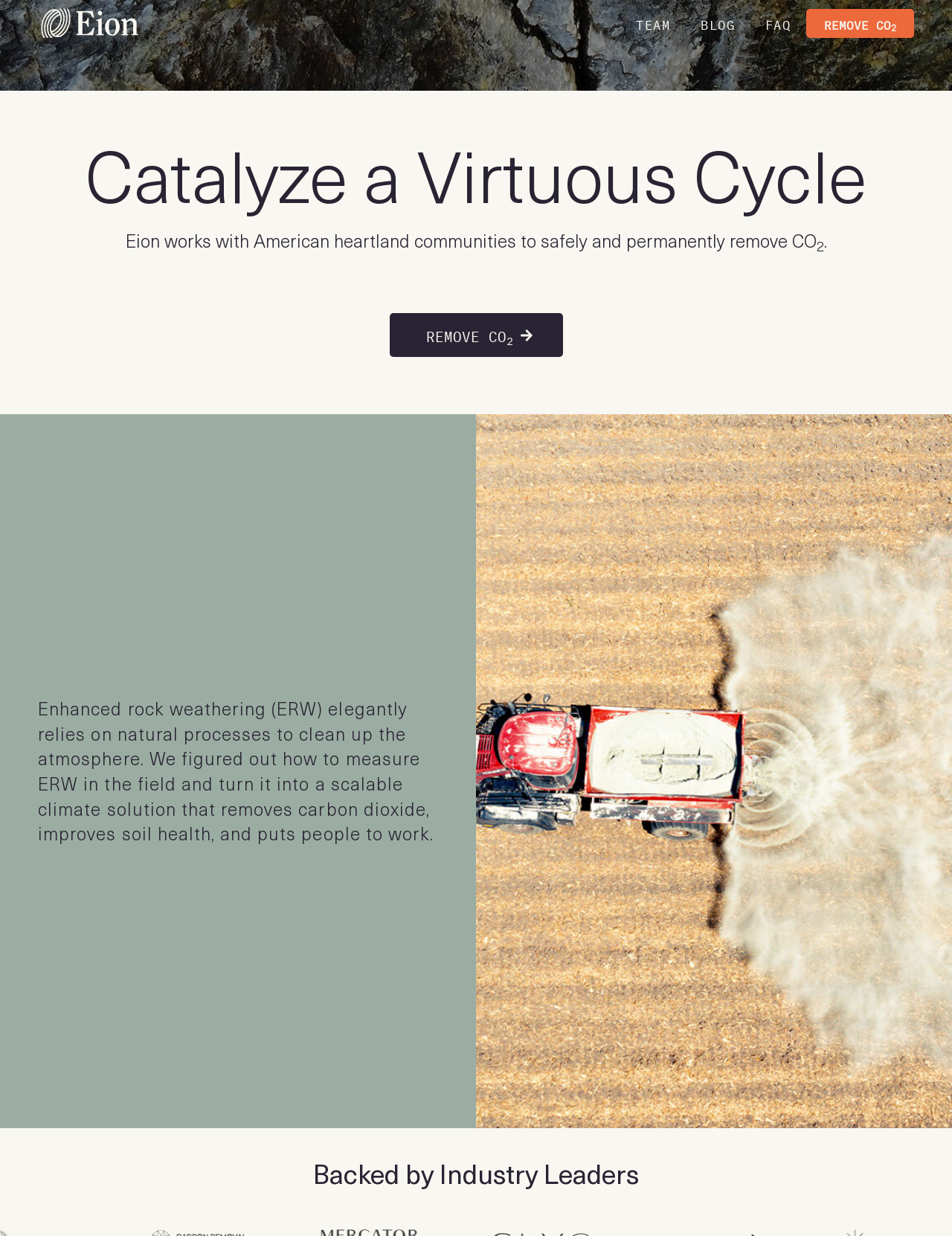Using the description: "Remove CO2", identify the bounding box of the corresponding UI element in the screenshot.

[0.409, 0.253, 0.591, 0.289]